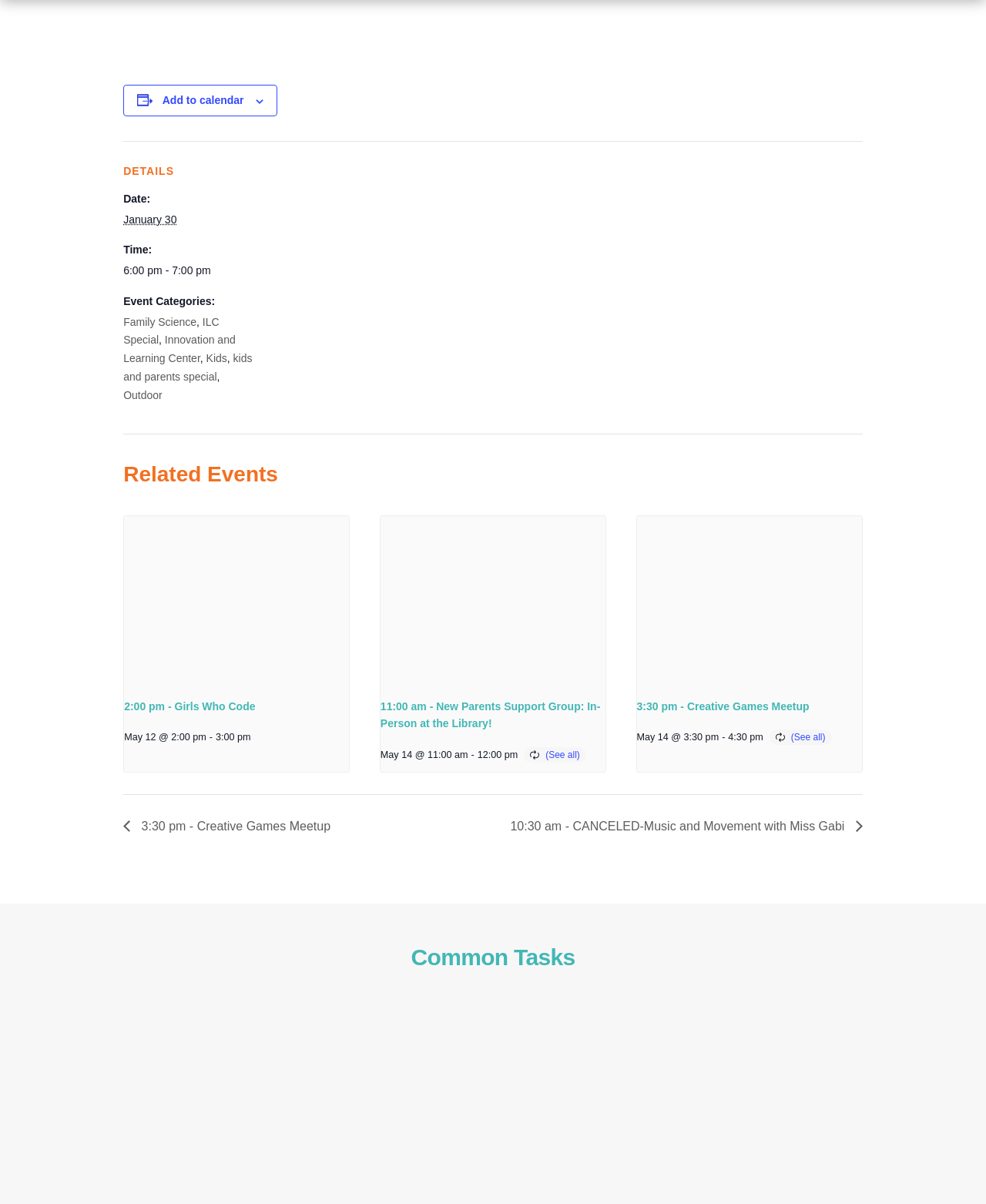Please respond to the question with a concise word or phrase:
What is the time of the event?

6:00 pm - 7:00 pm